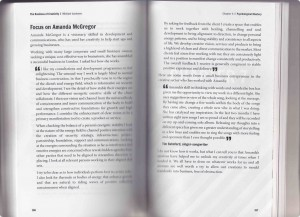What is Amanda McGregor's approach to business strategy?
Answer the question with a single word or phrase by looking at the picture.

Blending intuition with business strategy